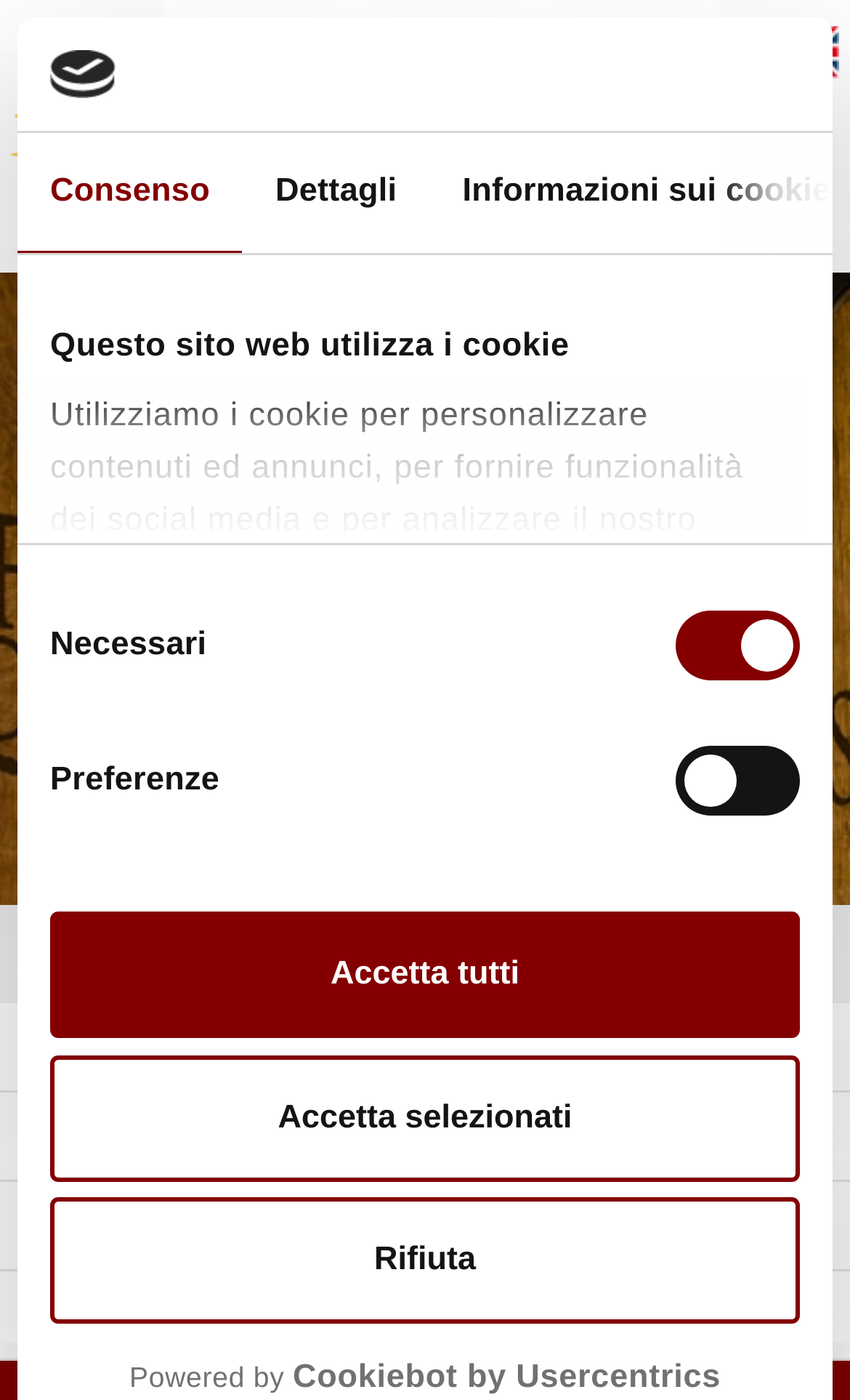How many tabs are available in the tablist?
Can you provide an in-depth and detailed response to the question?

The tablist is located at the top of the webpage, and it has two tabs: 'Consenso' and 'Dettagli'. The 'Consenso' tab is currently selected.